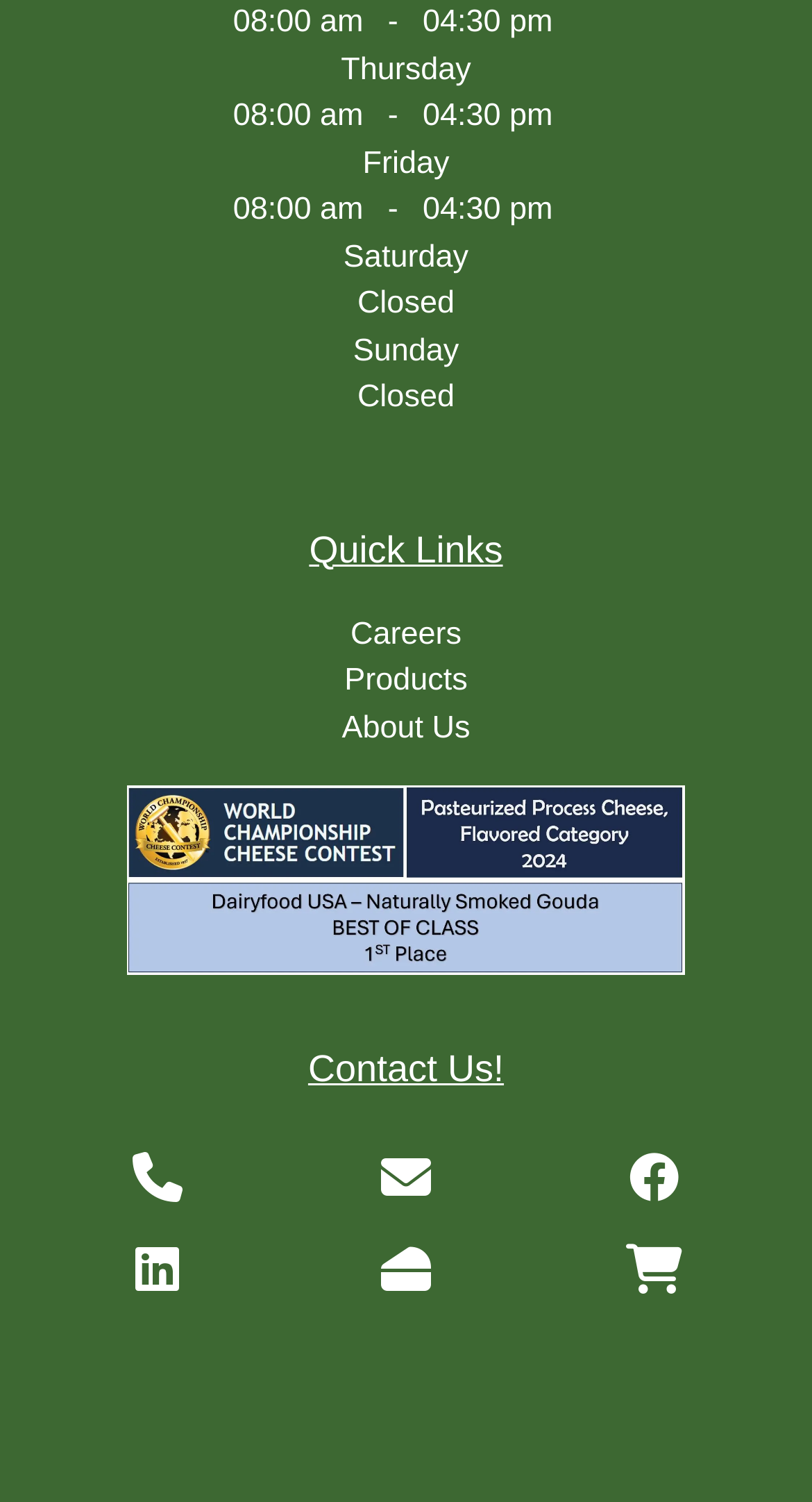Determine the bounding box coordinates of the area to click in order to meet this instruction: "Learn about products".

[0.424, 0.441, 0.576, 0.465]